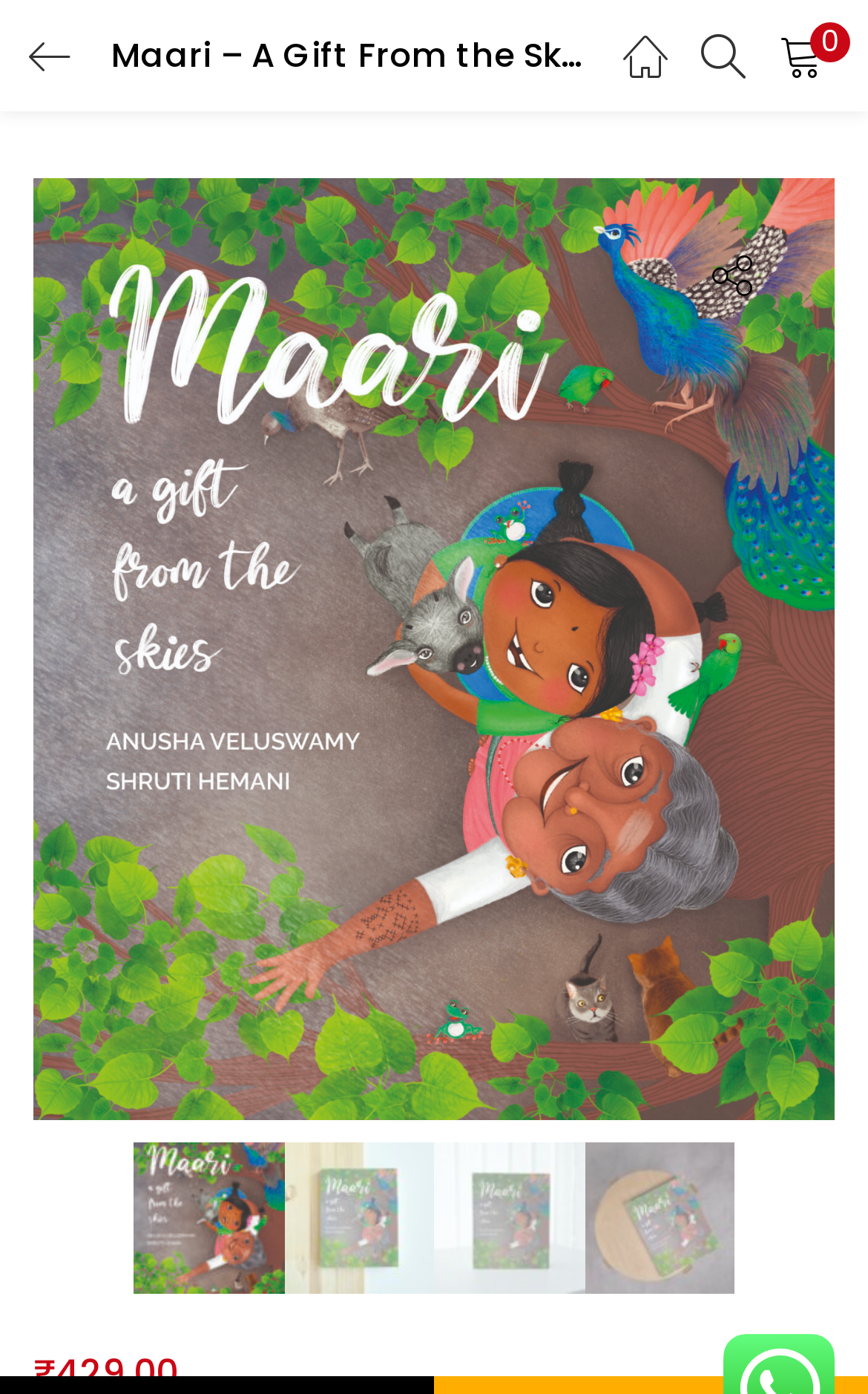Please find the bounding box coordinates for the clickable element needed to perform this instruction: "View the cart".

[0.885, 0.0, 0.962, 0.08]